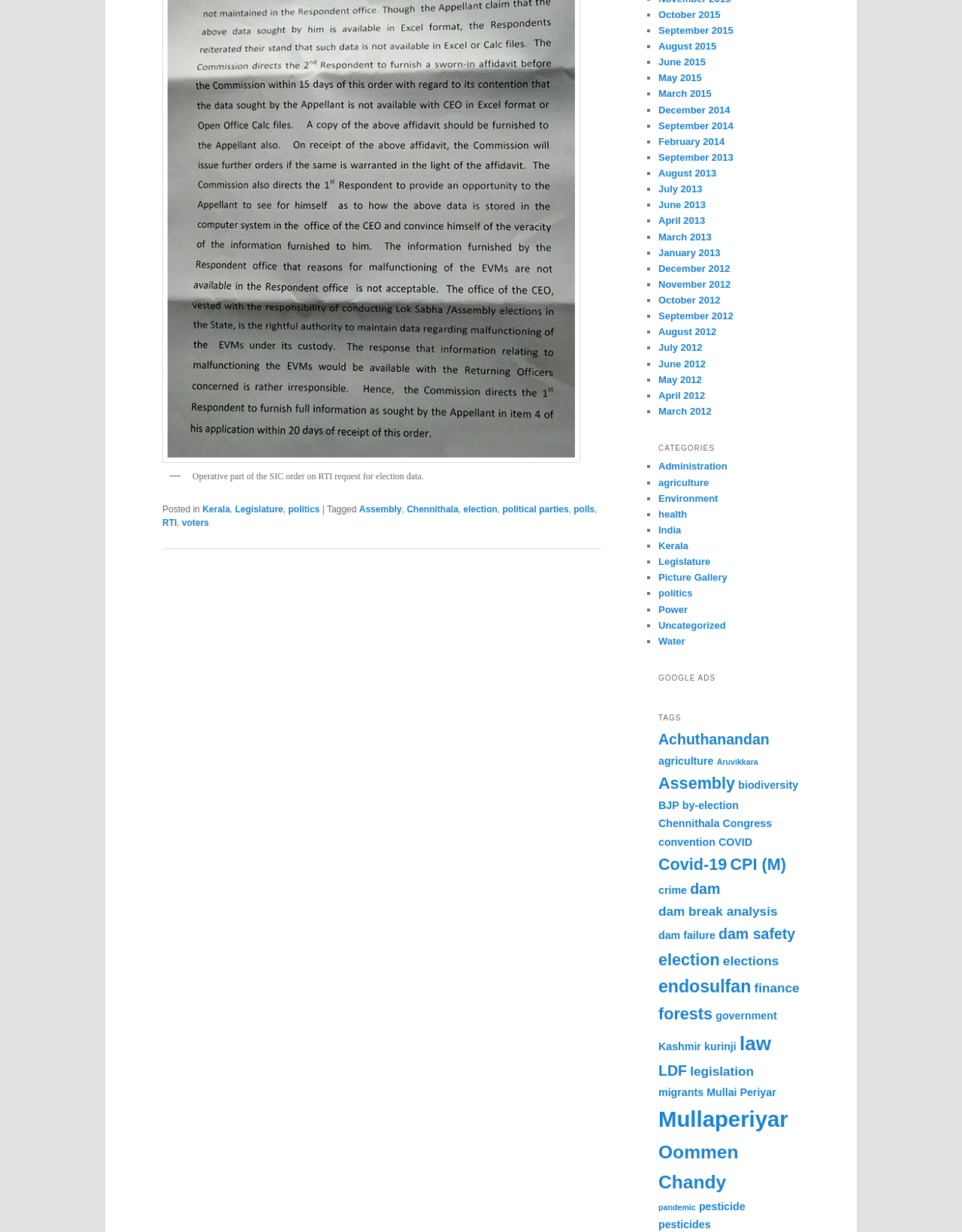Please determine the bounding box coordinates of the element to click in order to execute the following instruction: "Click on the 'Kerala' link". The coordinates should be four float numbers between 0 and 1, specified as [left, top, right, bottom].

[0.21, 0.409, 0.239, 0.418]